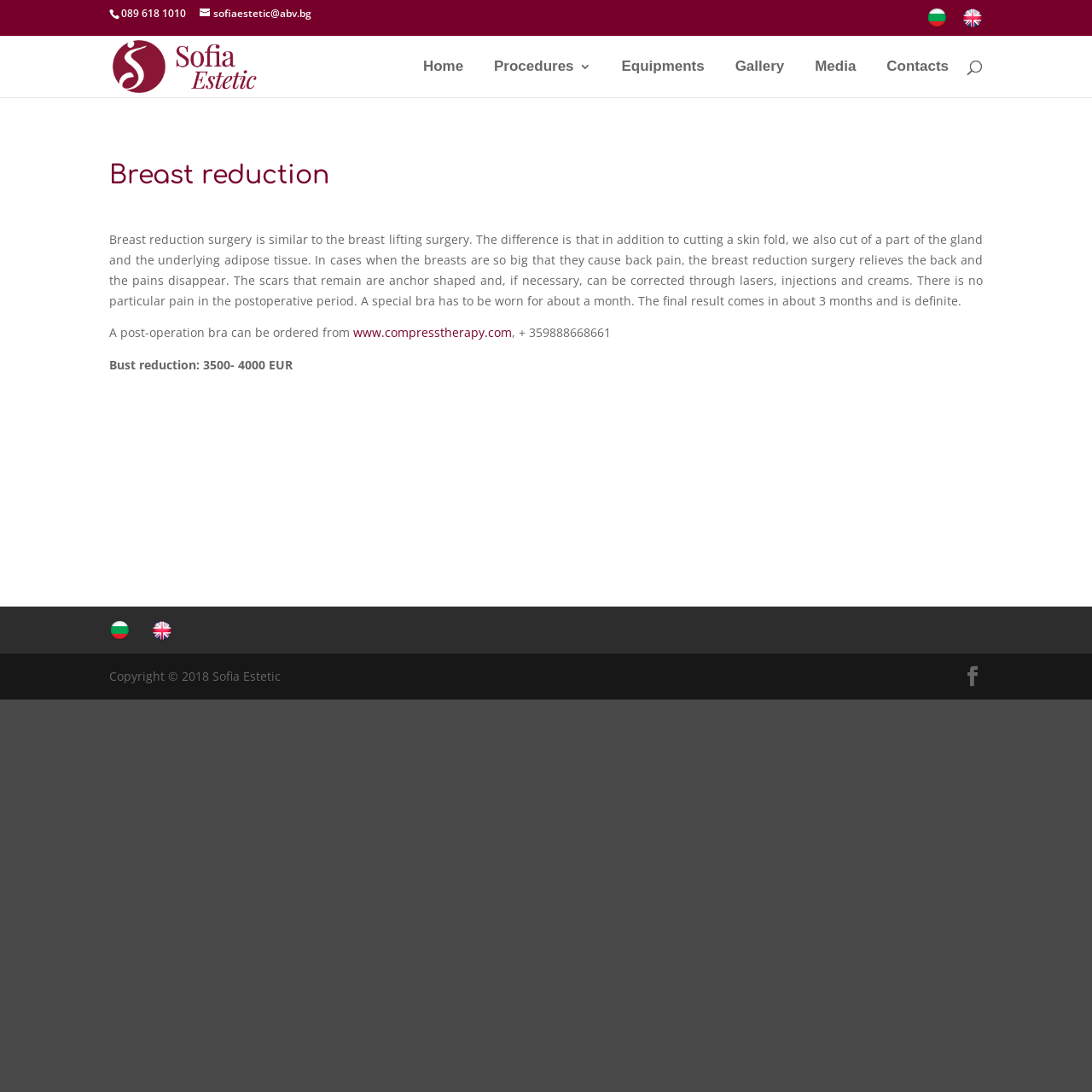How much does a bust reduction cost?
Please use the image to deliver a detailed and complete answer.

I found the answer by reading the article on the webpage, which states that 'Bust reduction: 3500- 4000 EUR'. This is the cost of a bust reduction procedure.